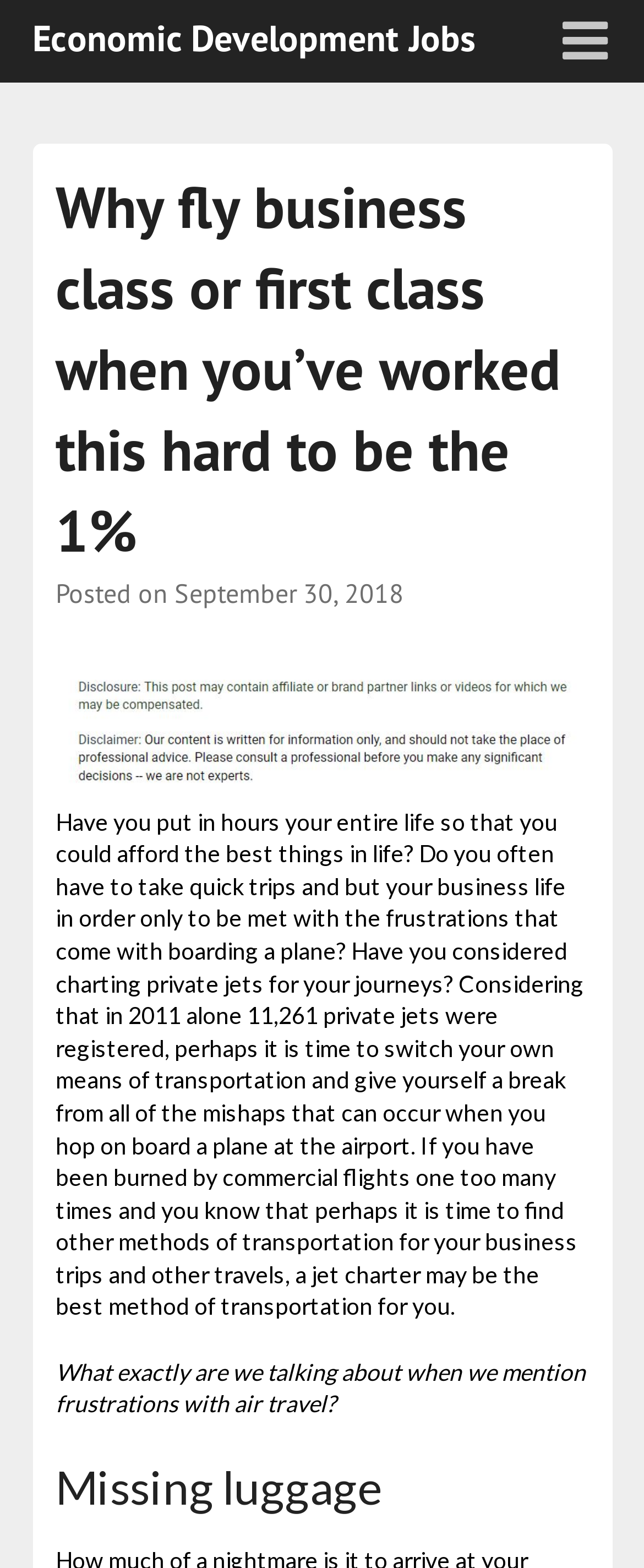Based on the image, please respond to the question with as much detail as possible:
How many private jets were registered in 2011?

According to the text, in 2011 alone, 11,261 private jets were registered, which suggests that private jet chartering is a viable option for those who can afford it.